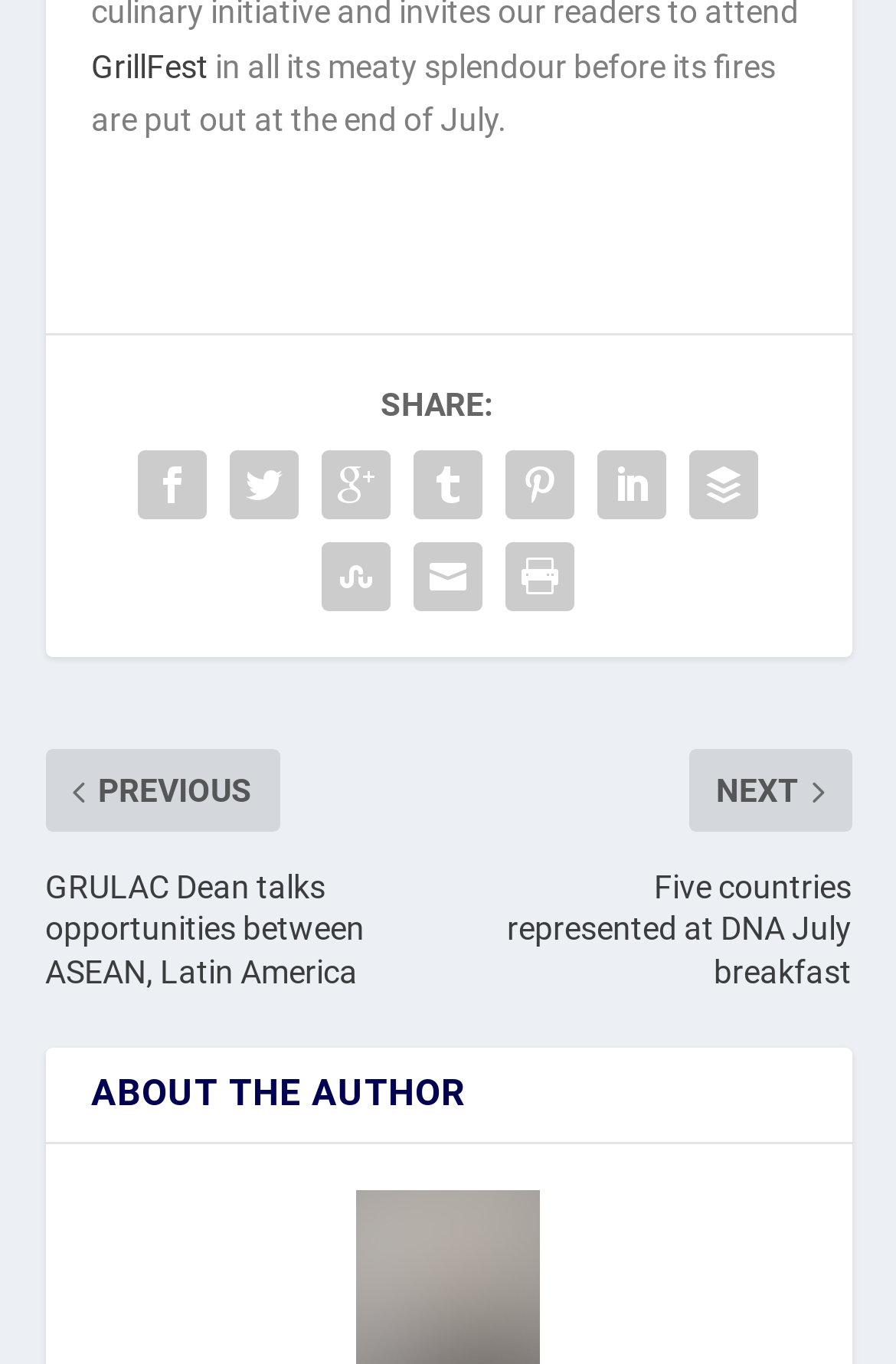Calculate the bounding box coordinates for the UI element based on the following description: "GrillFest". Ensure the coordinates are four float numbers between 0 and 1, i.e., [left, top, right, bottom].

[0.101, 0.035, 0.24, 0.062]